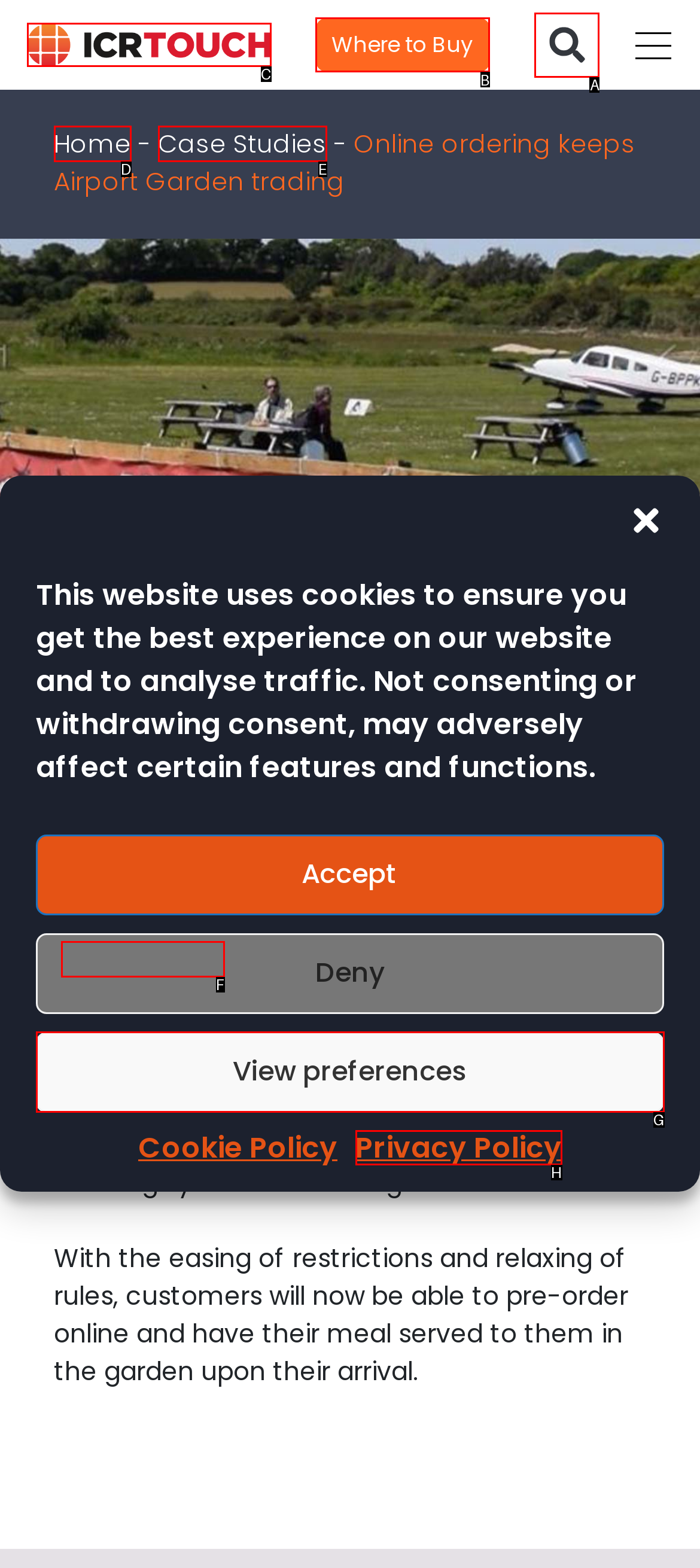From the choices provided, which HTML element best fits the description: View preferences? Answer with the appropriate letter.

G